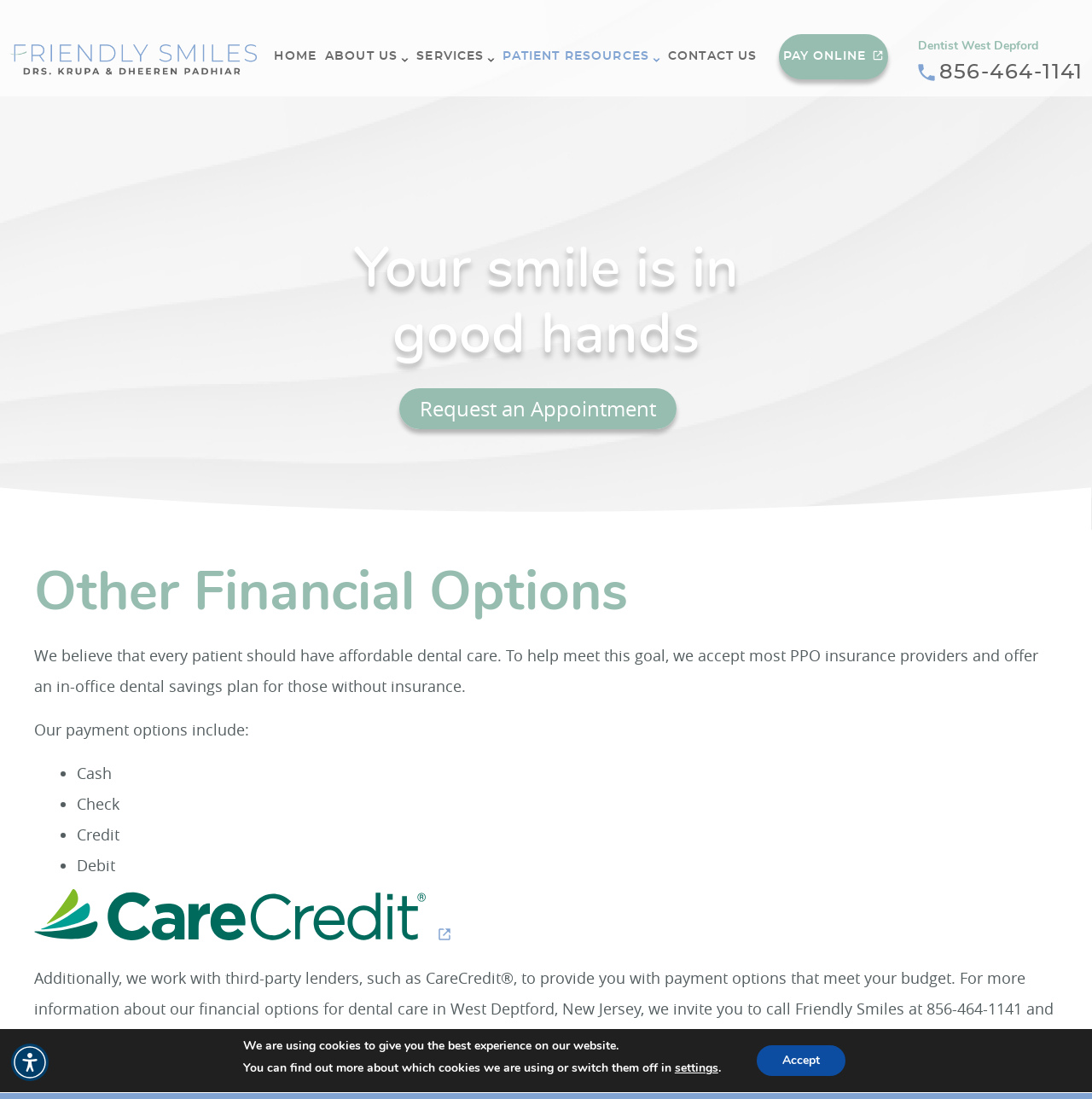Please determine the bounding box coordinates of the area that needs to be clicked to complete this task: 'Click the logo'. The coordinates must be four float numbers between 0 and 1, formatted as [left, top, right, bottom].

[0.008, 0.055, 0.235, 0.073]